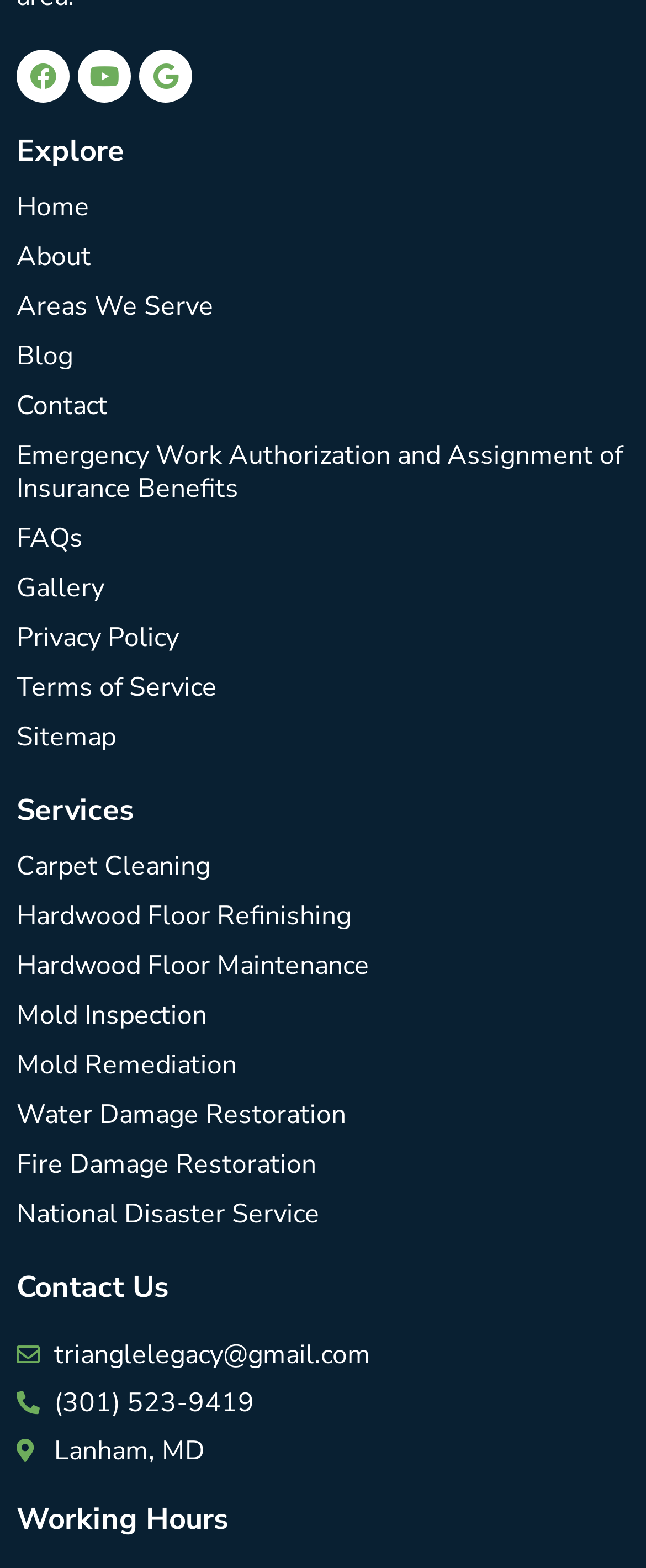Identify the bounding box for the element characterized by the following description: "Contact".

[0.026, 0.243, 0.974, 0.275]